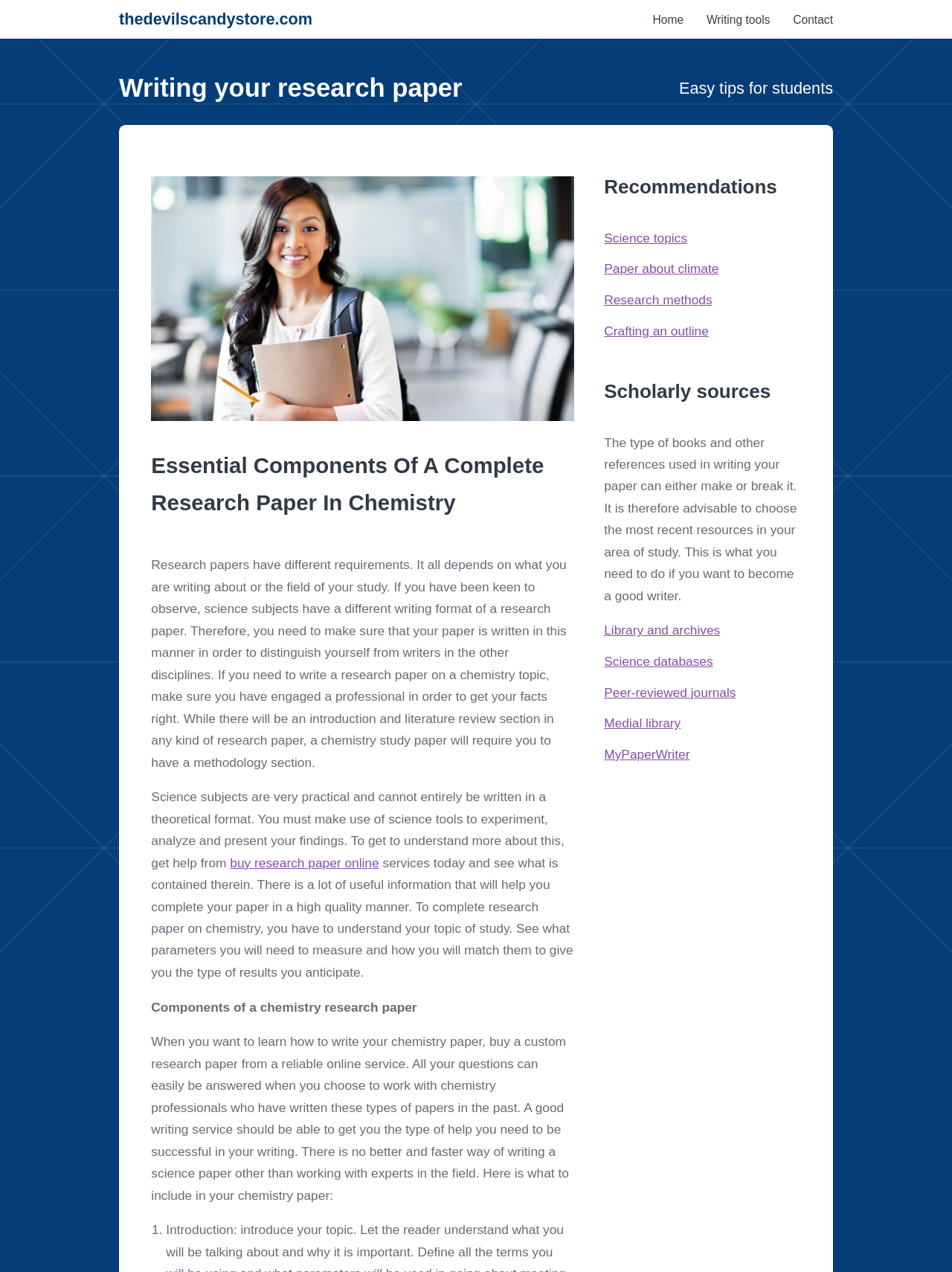Identify the bounding box for the UI element described as: "Terms & Conditions". Ensure the coordinates are four float numbers between 0 and 1, formatted as [left, top, right, bottom].

None